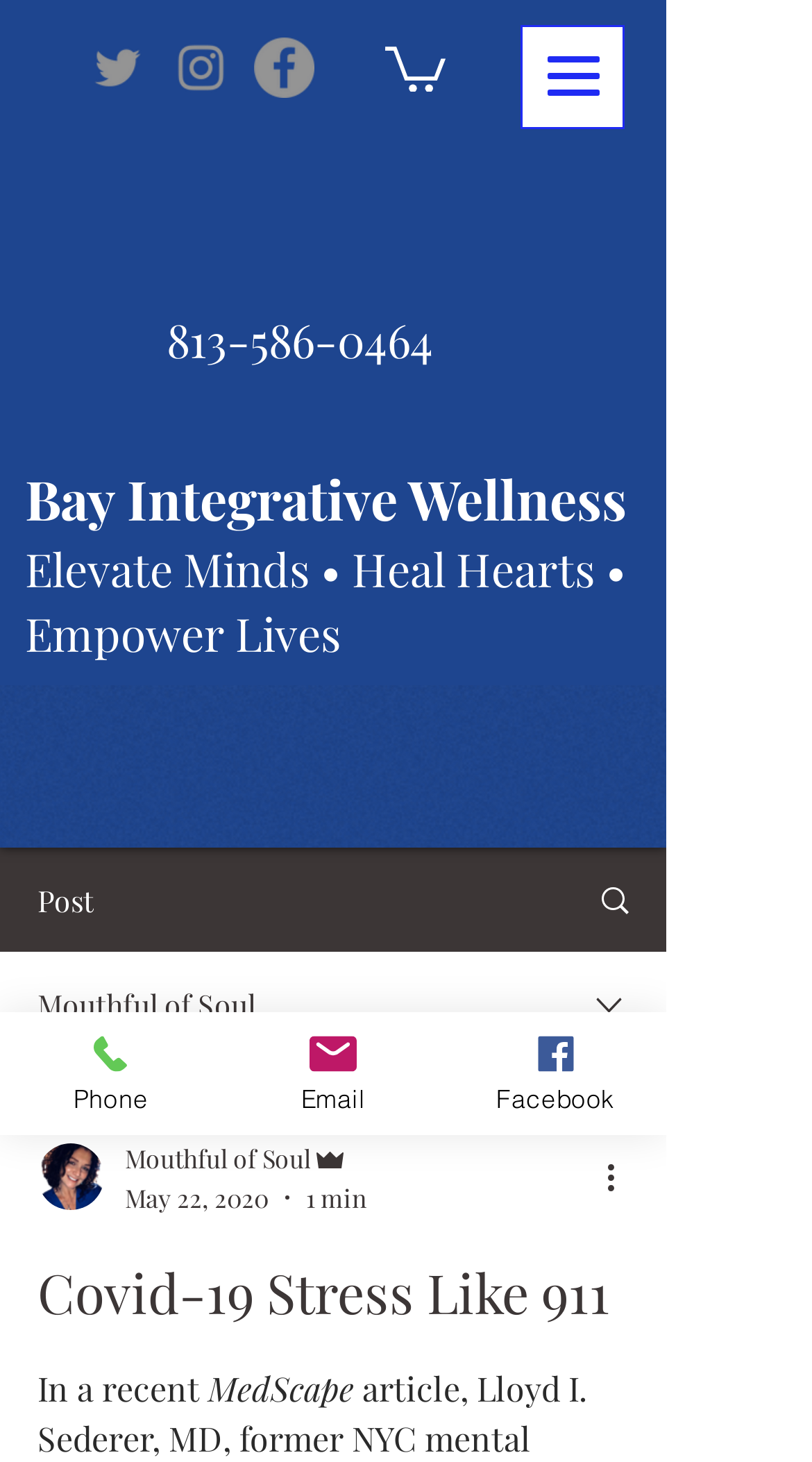Specify the bounding box coordinates of the area to click in order to execute this command: 'Click the Twitter icon'. The coordinates should consist of four float numbers ranging from 0 to 1, and should be formatted as [left, top, right, bottom].

[0.108, 0.026, 0.182, 0.067]